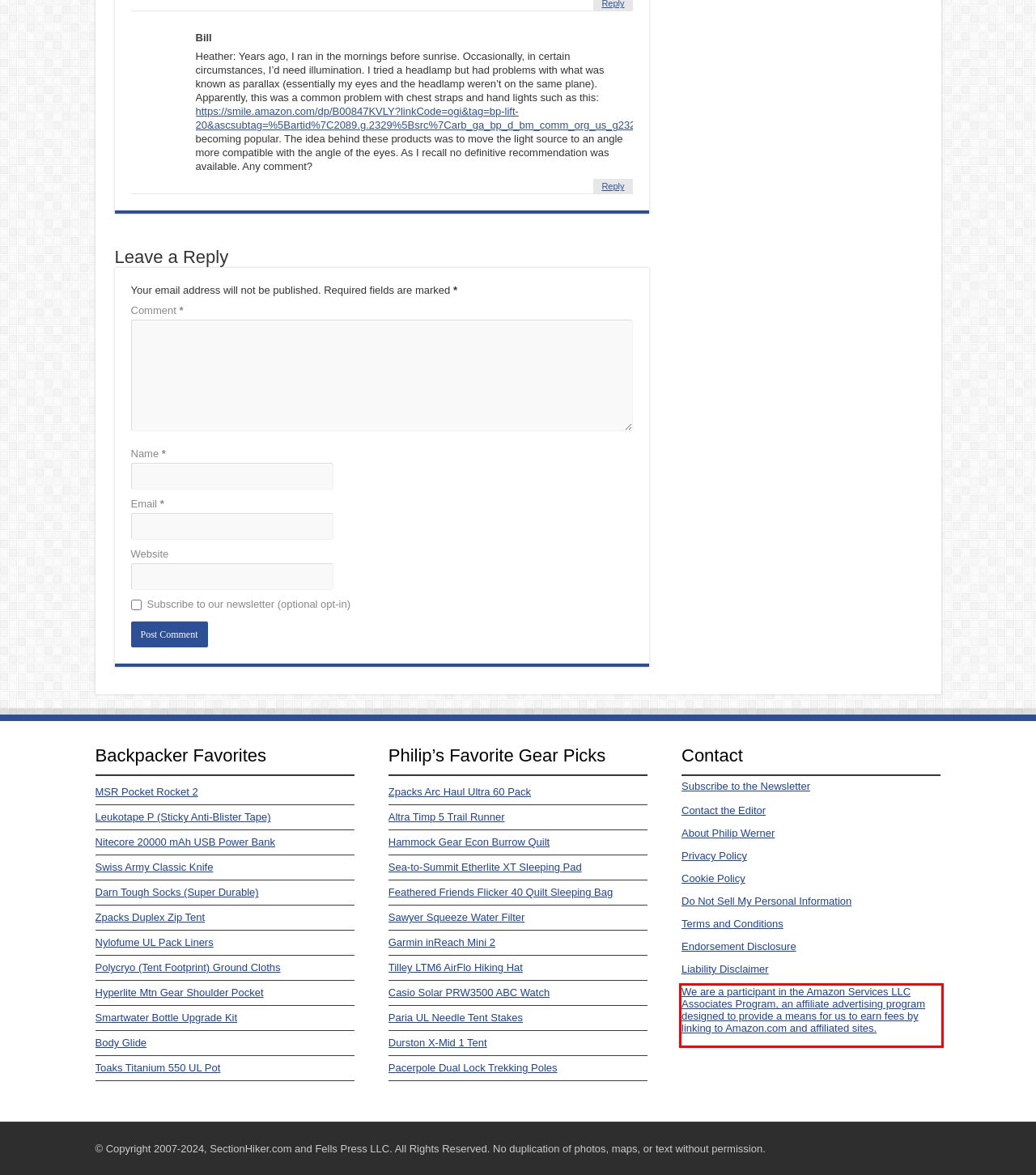Please take the screenshot of the webpage, find the red bounding box, and generate the text content that is within this red bounding box.

We are a participant in the Amazon Services LLC Associates Program, an affiliate advertising program designed to provide a means for us to earn fees by linking to Amazon.com and affiliated sites.